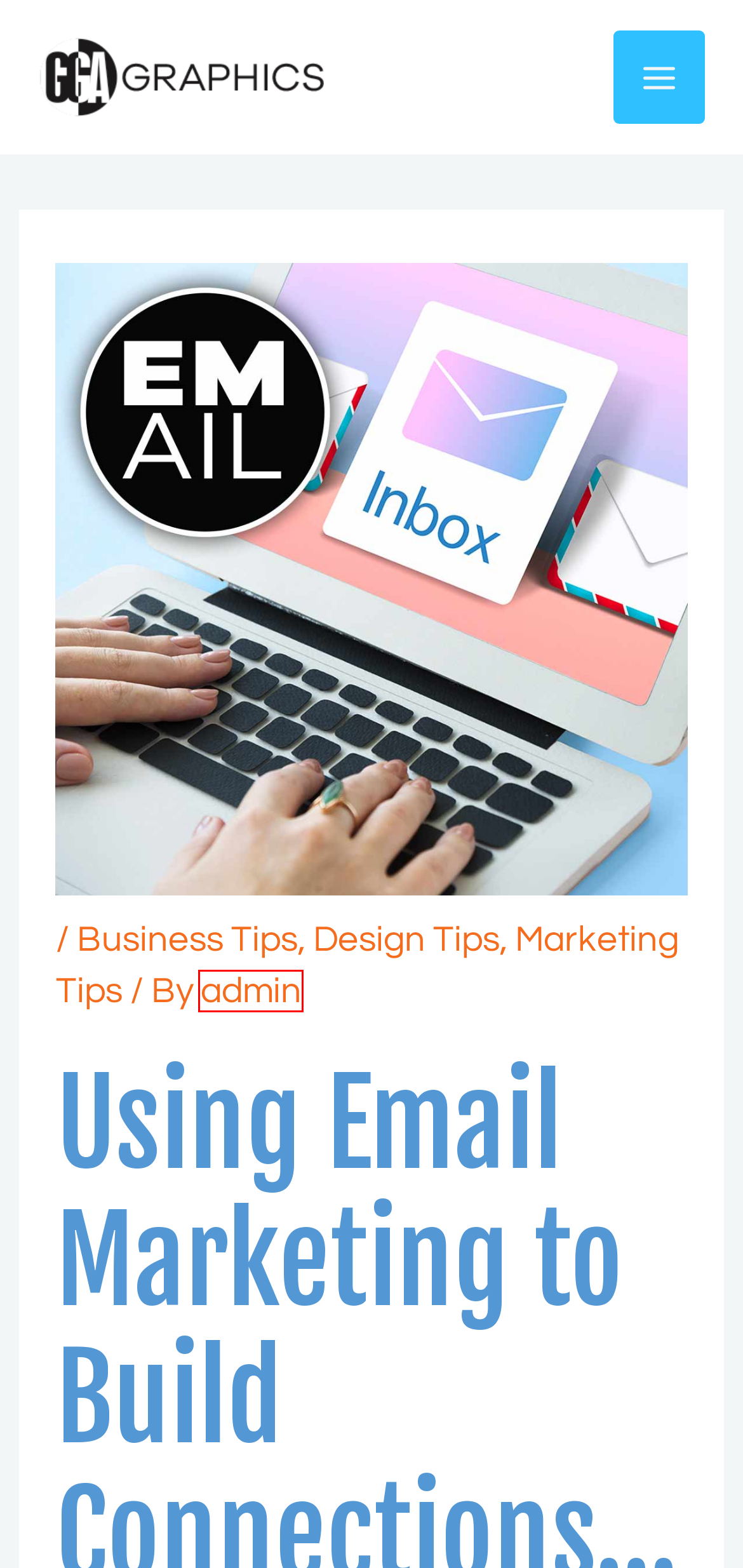Look at the screenshot of a webpage that includes a red bounding box around a UI element. Select the most appropriate webpage description that matches the page seen after clicking the highlighted element. Here are the candidates:
A. small business | GGA Graphics
B. logo design | GGA Graphics
C. Why use WordPress for your new Website | Website Tip by GGA Graphics
D. Business Tips | GGA Graphics
E. tips | GGA Graphics
F. New look website designed for BT Alloy by GGA Graphics
G. Marketing Tips | GGA Graphics
H. admin | GGA Graphics

H